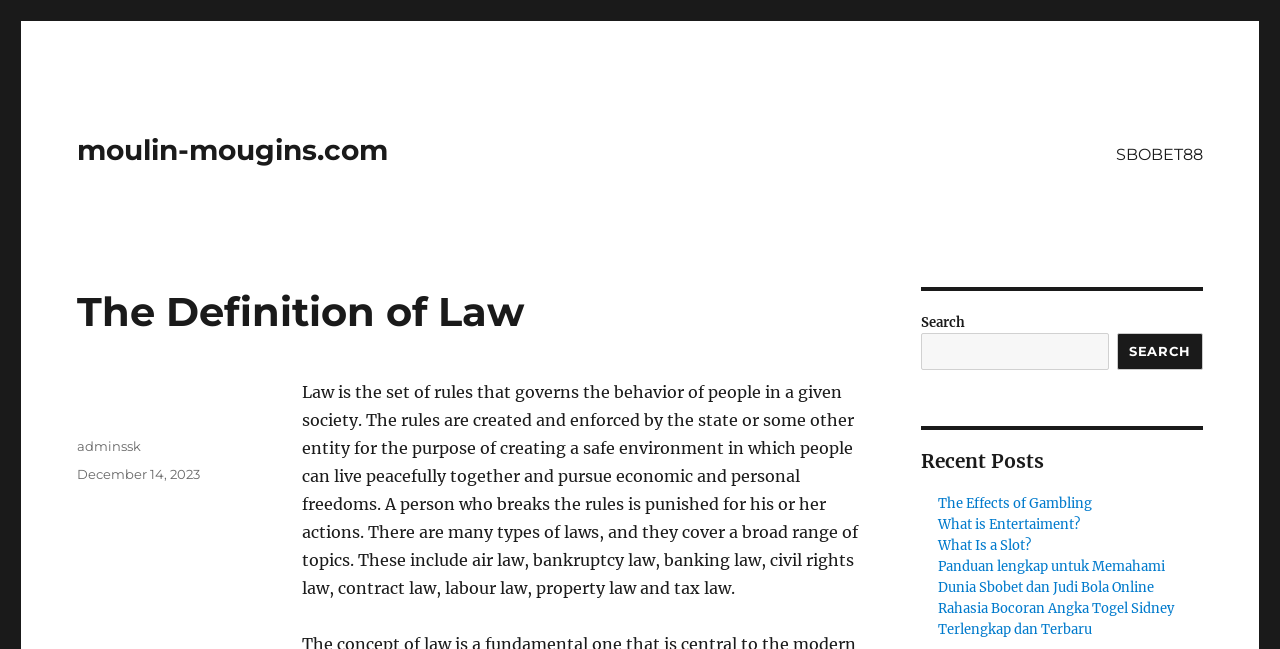What is the date of this article?
Using the visual information, answer the question in a single word or phrase.

December 14, 2023